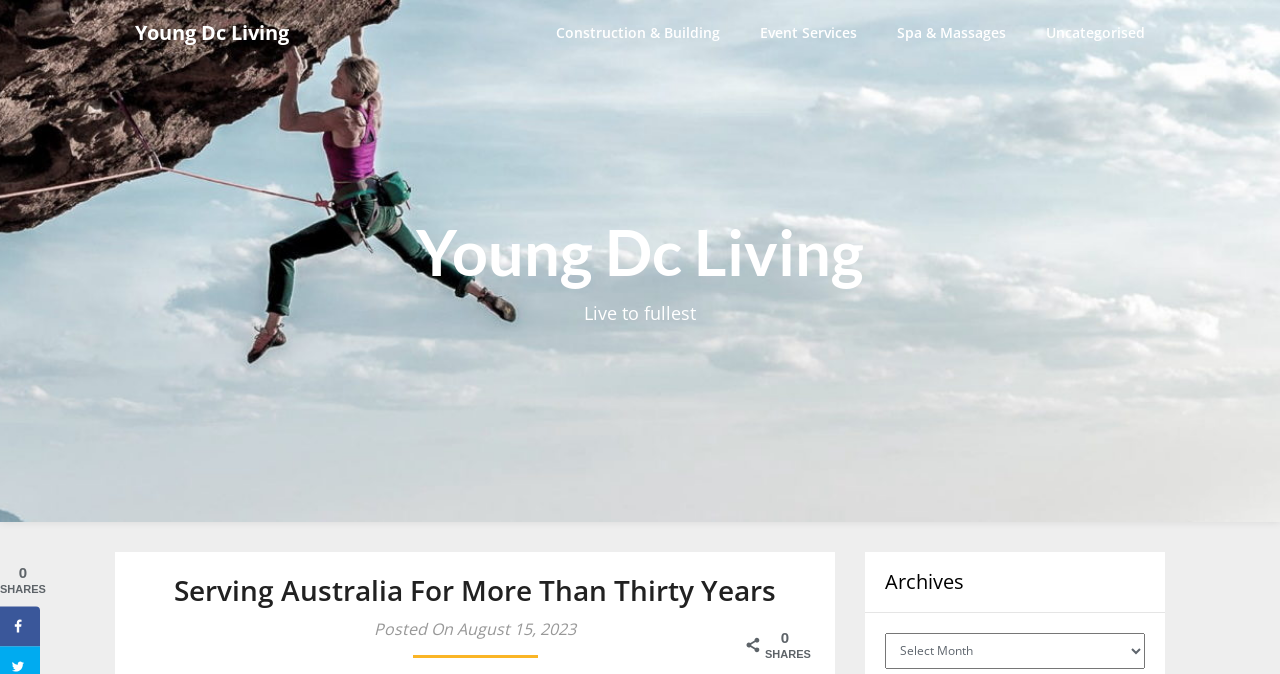Use one word or a short phrase to answer the question provided: 
How many categories are listed?

5